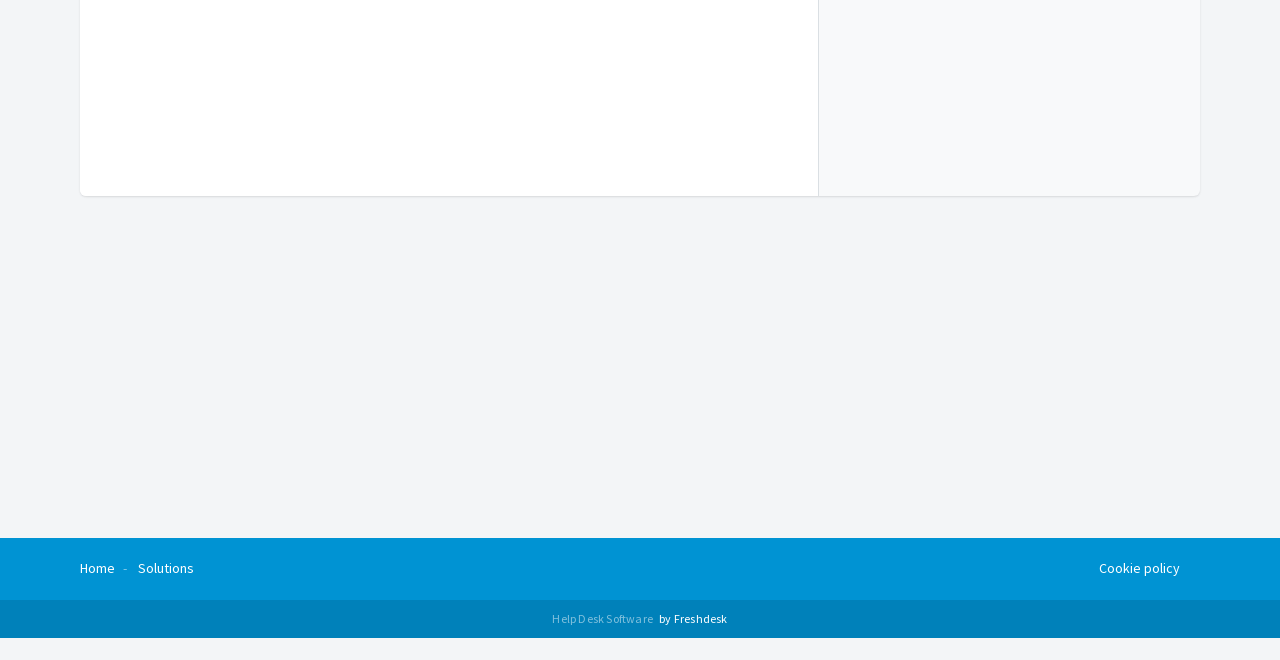Can you find the bounding box coordinates for the UI element given this description: "Cookie policy"? Provide the coordinates as four float numbers between 0 and 1: [left, top, right, bottom].

[0.859, 0.846, 0.922, 0.879]